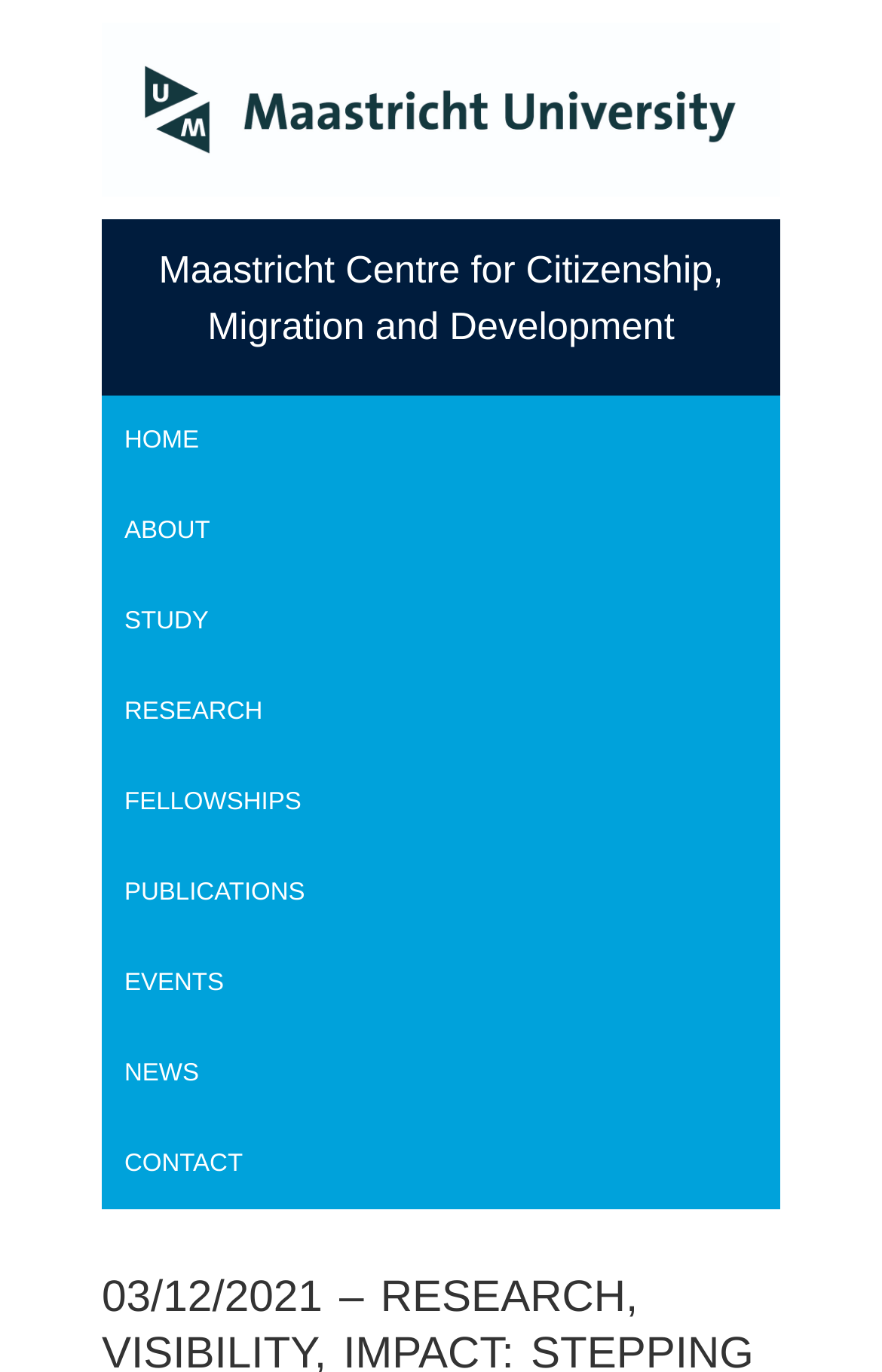Please provide a comprehensive response to the question below by analyzing the image: 
How many main navigation links are there?

I found the answer by counting the number of link elements with text such as 'HOME', 'ABOUT', 'STUDY', and so on, which are likely to be the main navigation links of the website.